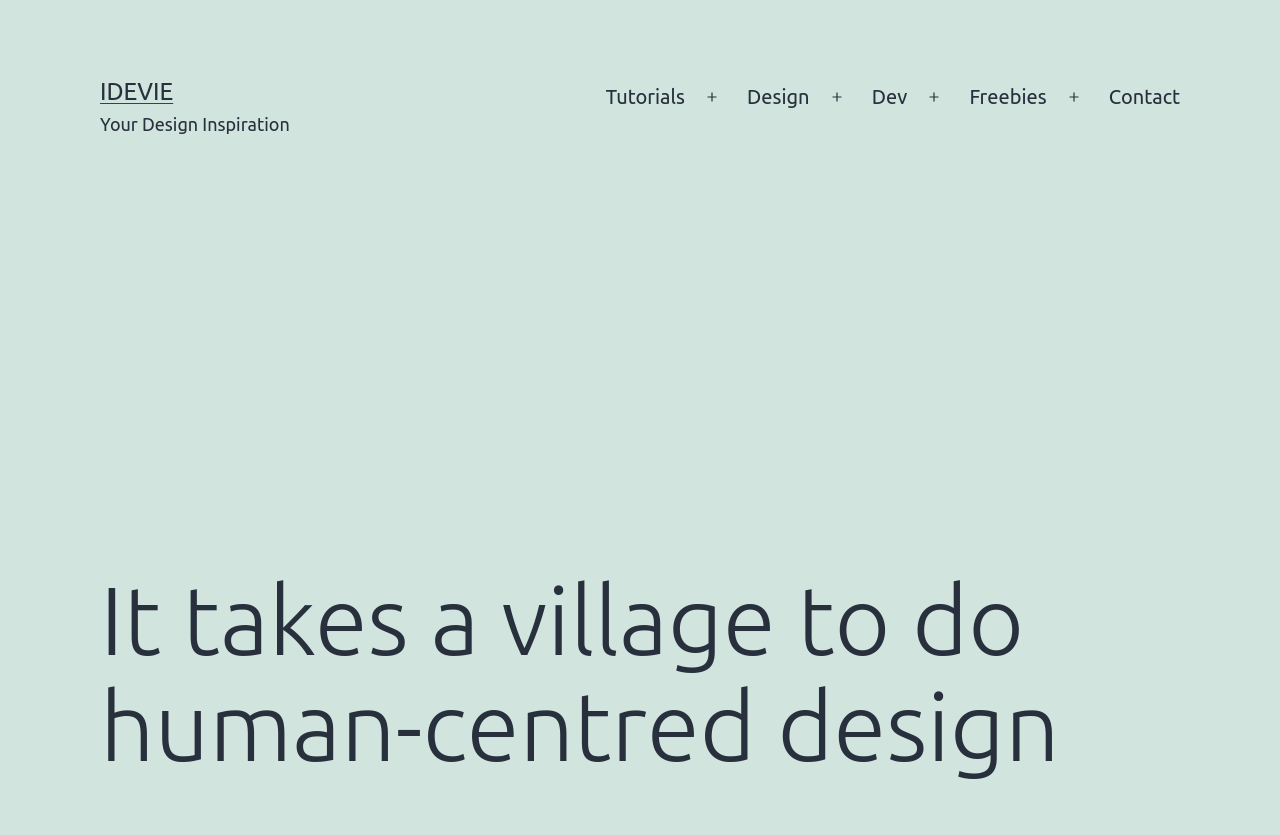Give a succinct answer to this question in a single word or phrase: 
What is the topic of the article on the webpage?

Human-centred design